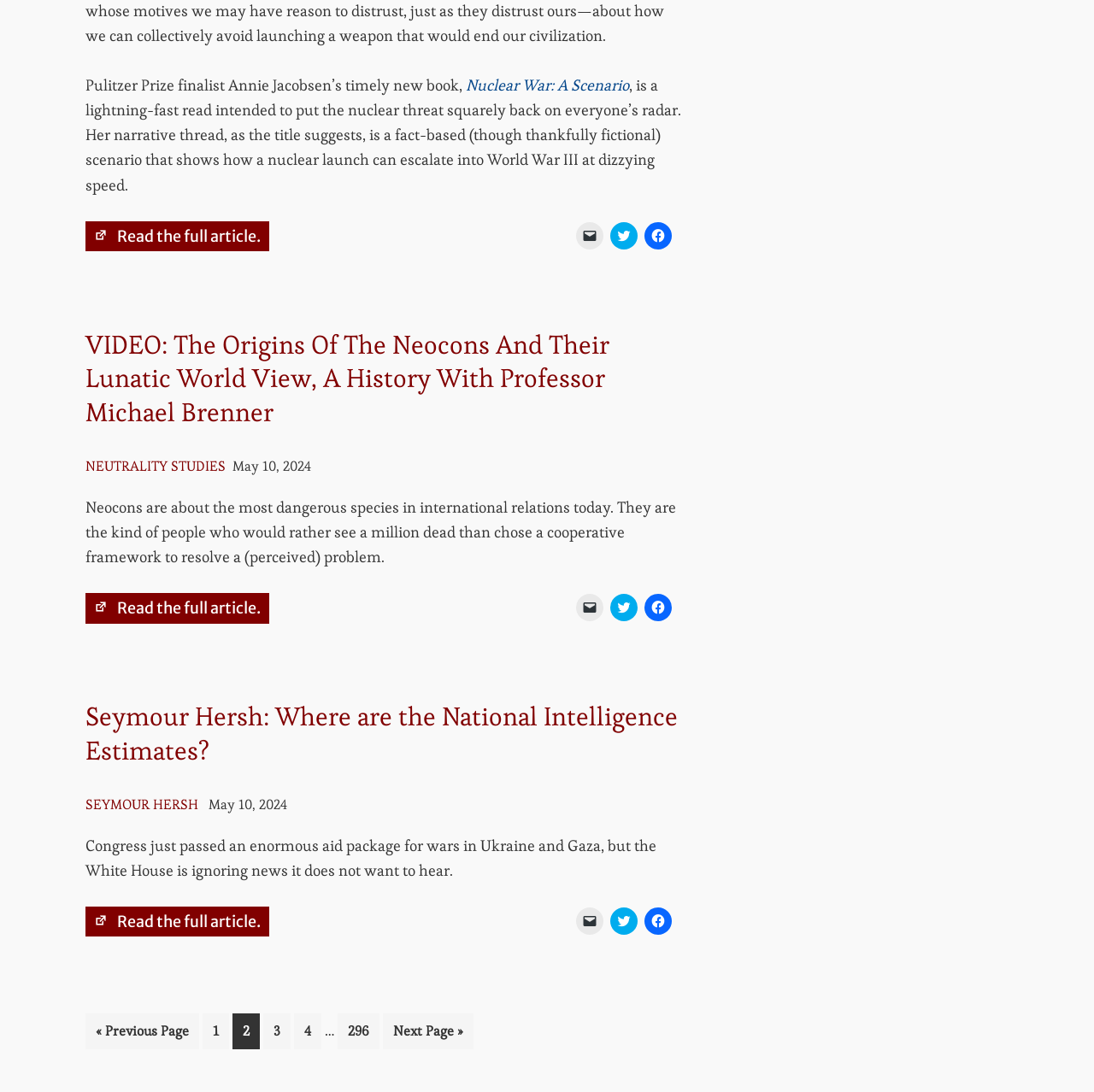Please specify the bounding box coordinates of the element that should be clicked to execute the given instruction: 'Read the full article by Seymour Hersh about National Intelligence Estimates'. Ensure the coordinates are four float numbers between 0 and 1, expressed as [left, top, right, bottom].

[0.078, 0.641, 0.62, 0.703]